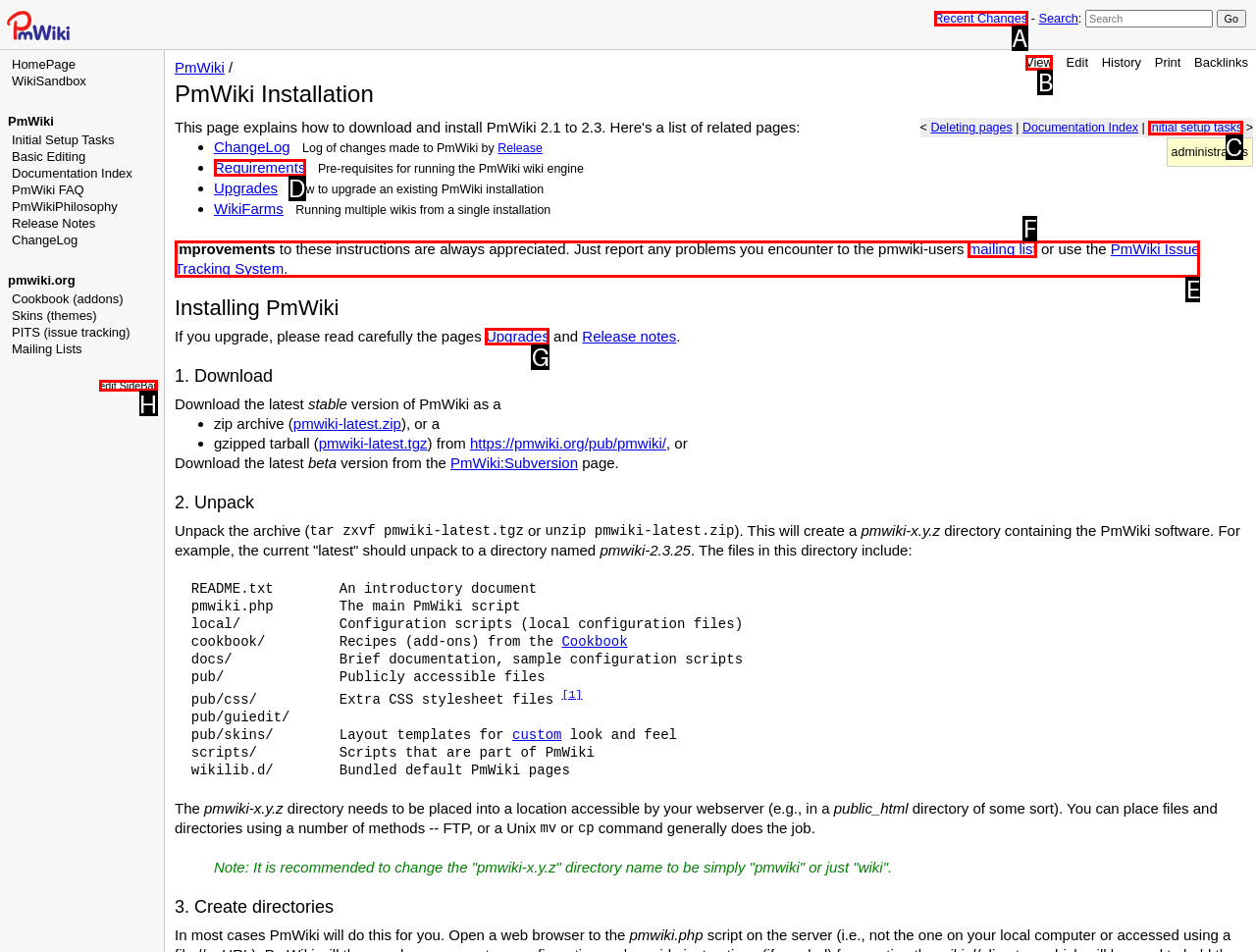Which letter corresponds to the correct option to complete the task: Edit the sidebar?
Answer with the letter of the chosen UI element.

H